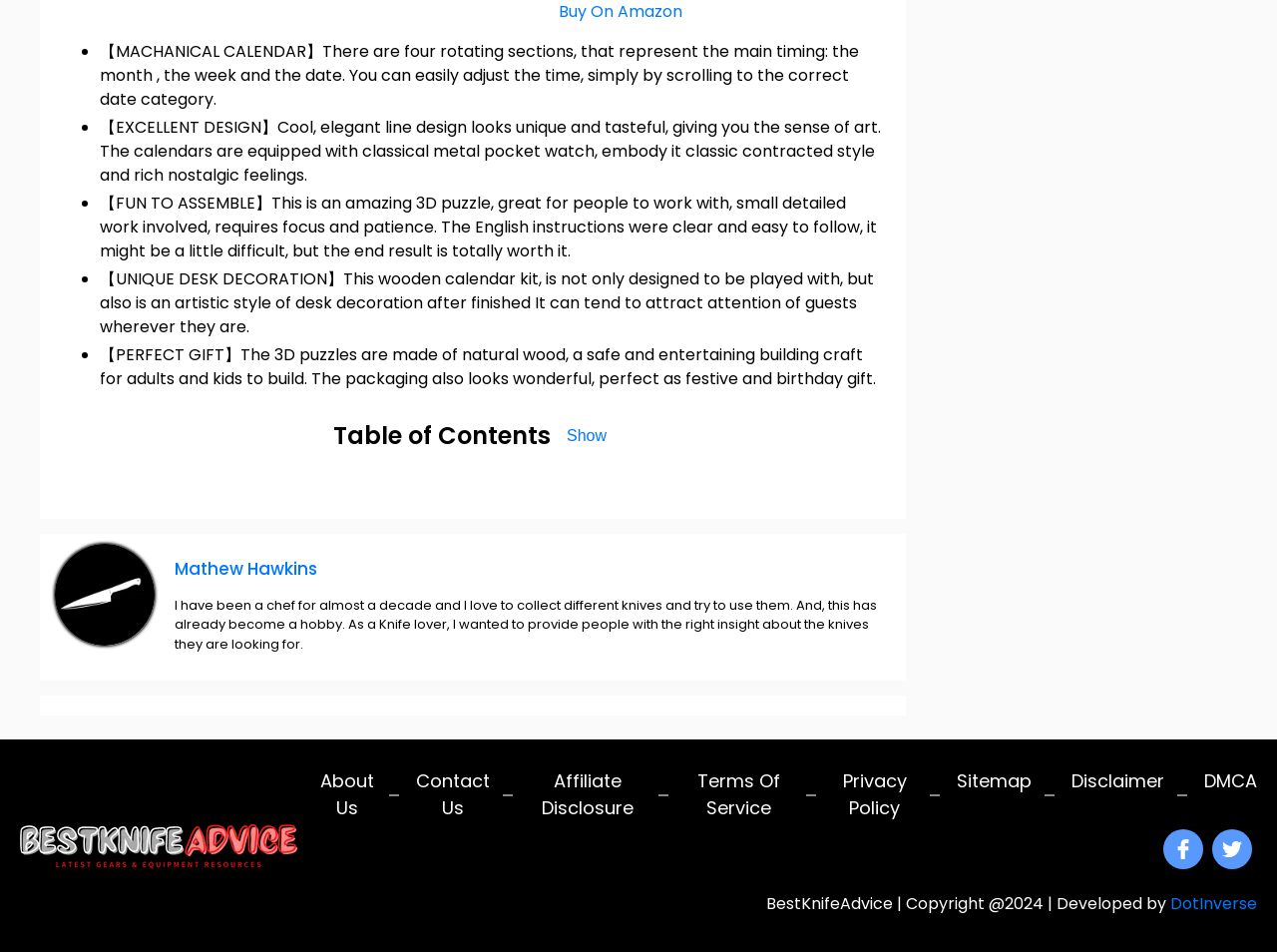Please look at the image and answer the question with a detailed explanation: What is the main feature of the mechanical calendar?

The webpage describes the mechanical calendar as having four rotating sections that represent the main timing: the month, the week, and the date. This feature allows users to easily adjust the time by scrolling to the correct date category.